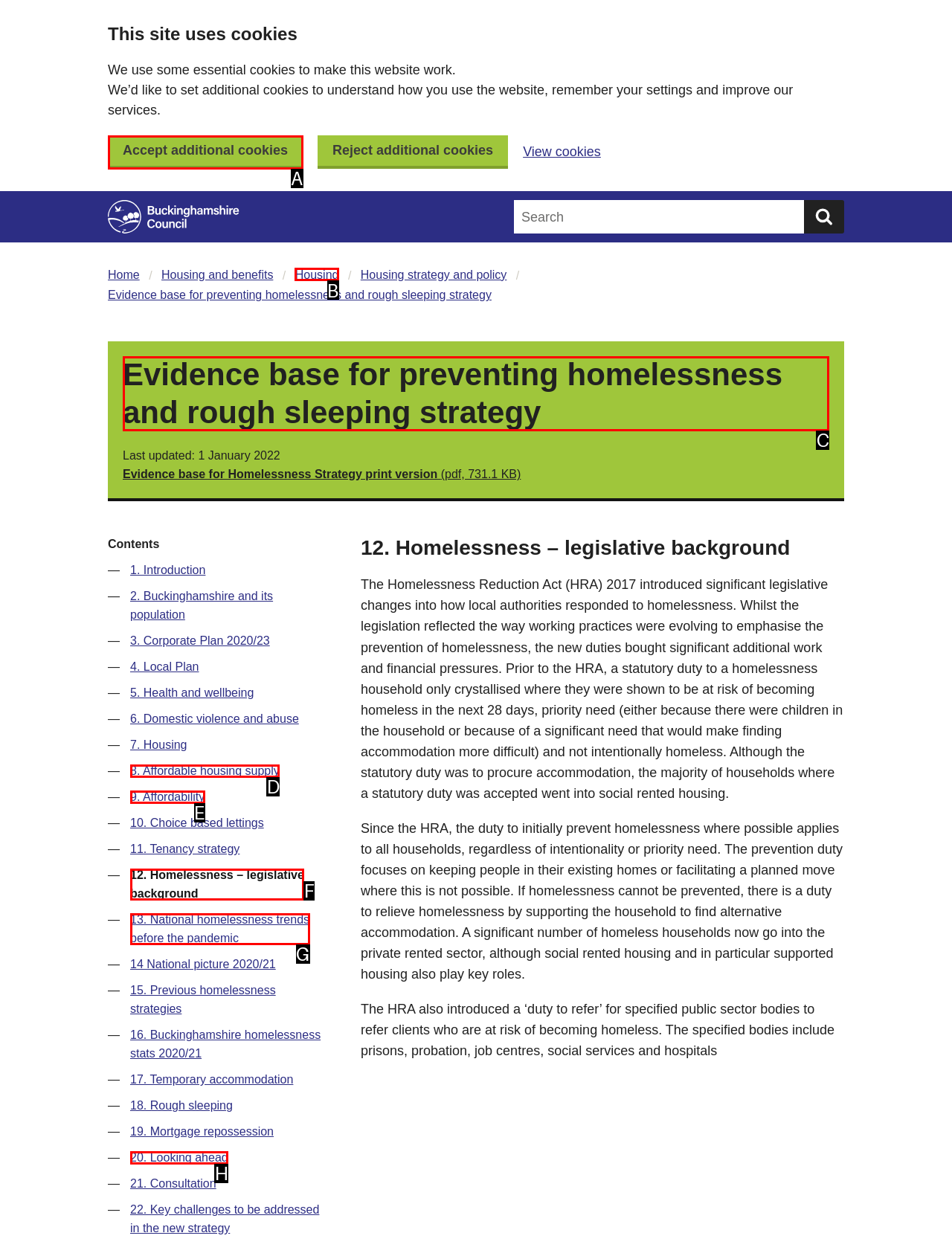For the instruction: Read Evidence base for preventing homelessness and rough sleeping strategy, which HTML element should be clicked?
Respond with the letter of the appropriate option from the choices given.

C